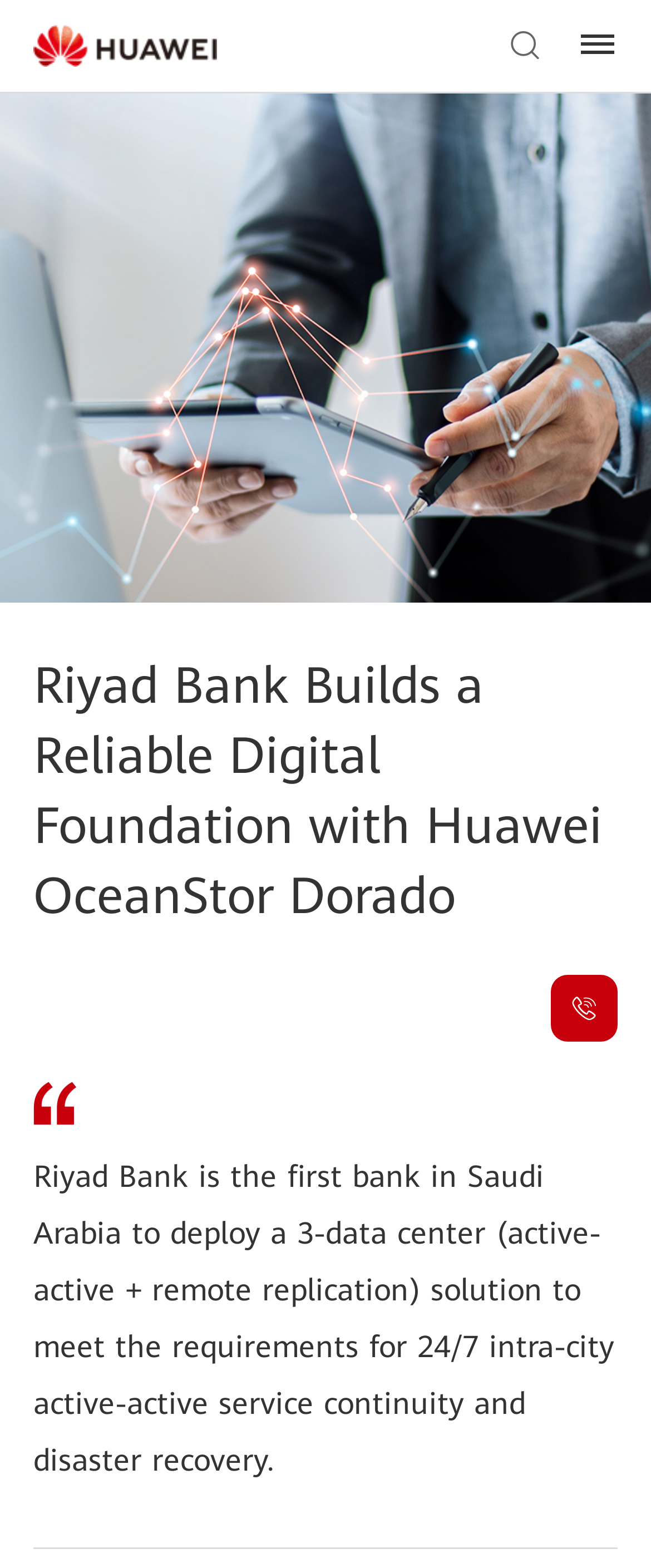What is the name of the storage system mentioned on the webpage?
Refer to the image and provide a thorough answer to the question.

The heading element with the text 'Riyad Bank Builds a Reliable Digital Foundation with Huawei OceanStor Dorado' suggests that the storage system mentioned on the webpage is OceanStor Dorado, which is a product of Huawei.